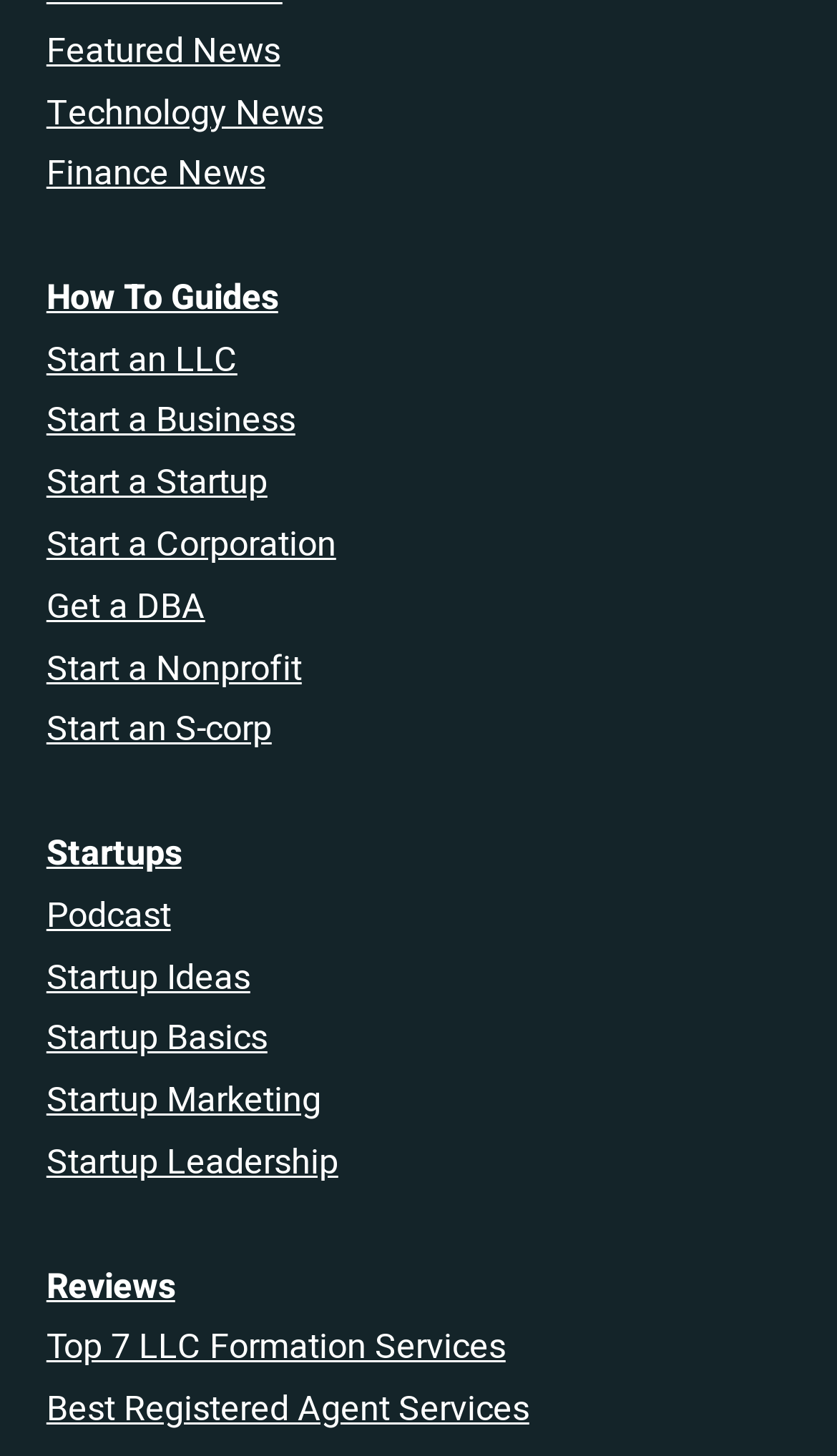Predict the bounding box coordinates of the area that should be clicked to accomplish the following instruction: "Explore startup ideas". The bounding box coordinates should consist of four float numbers between 0 and 1, i.e., [left, top, right, bottom].

[0.055, 0.654, 0.299, 0.689]